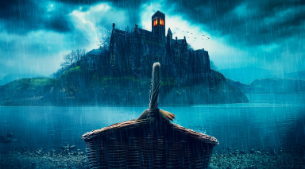Is the window of the castle dark?
Use the information from the screenshot to give a comprehensive response to the question.

The window of the castle is actually glowing, which pierces the shadows and adds an eerie touch to the landscape.